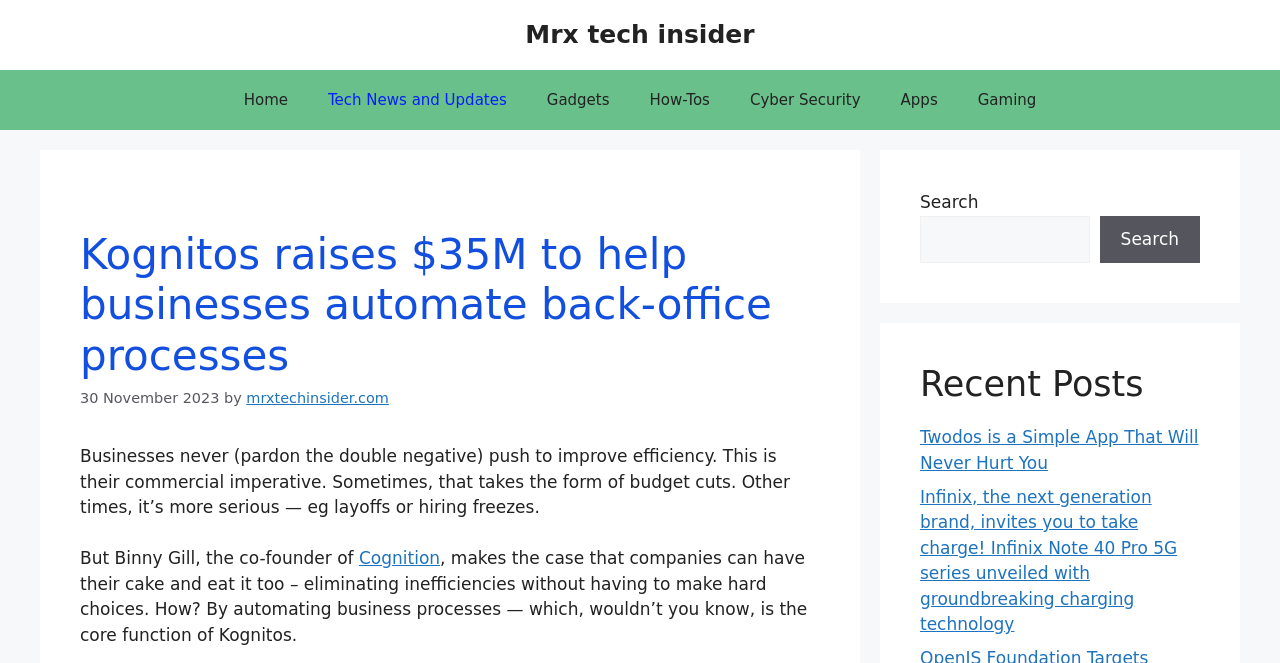Please identify the bounding box coordinates for the region that you need to click to follow this instruction: "Search for products".

None